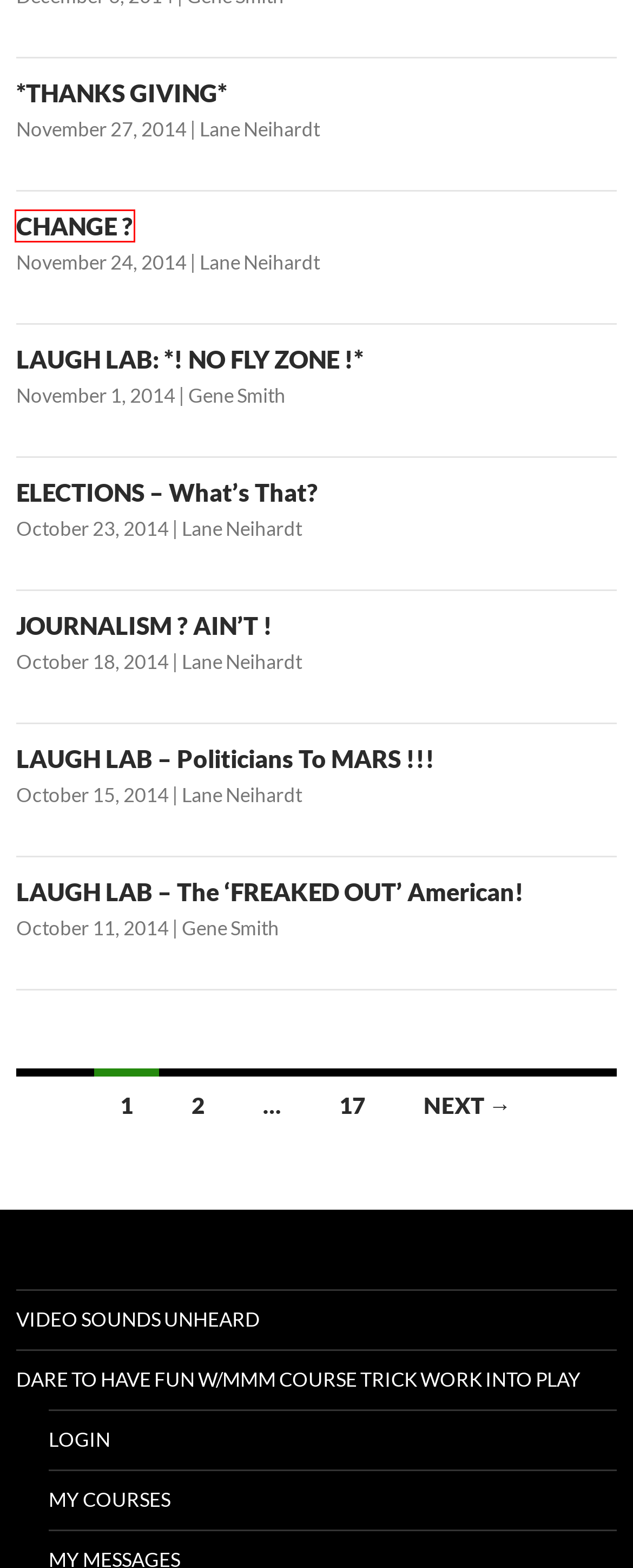Given a screenshot of a webpage with a red rectangle bounding box around a UI element, select the best matching webpage description for the new webpage that appears after clicking the highlighted element. The candidate descriptions are:
A. LAUGH LAB - Politicians To MARS !!! - Motionosis
B. CHANGE ? - Motionosis
C. LAUGH LAB: *! NO FLY ZONE !*  - Motionosis
D. LAUGH LAB - The 'FREAKED OUT' American! - Motionosis
E. Courses - Motionosis
F. Motionosis Blog - Page 2 of 17 - Motionosis
G. ELECTIONS - What's That? - Motionosis
H. Video Introduction - Motionosis

B